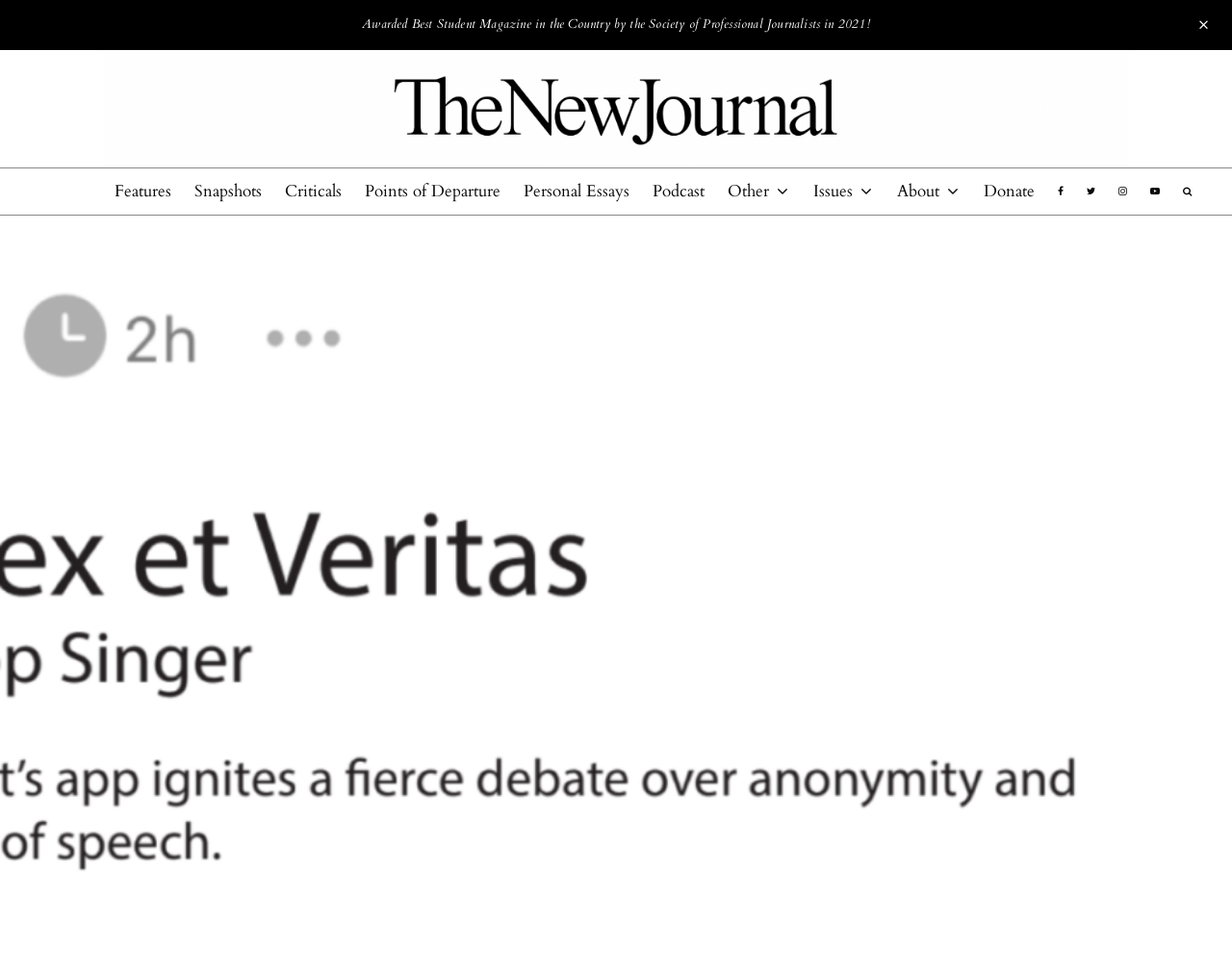Please specify the bounding box coordinates in the format (top-left x, top-left y, bottom-right x, bottom-right y), with all values as floating point numbers between 0 and 1. Identify the bounding box of the UI element described by: Points of Departure

[0.287, 0.173, 0.416, 0.22]